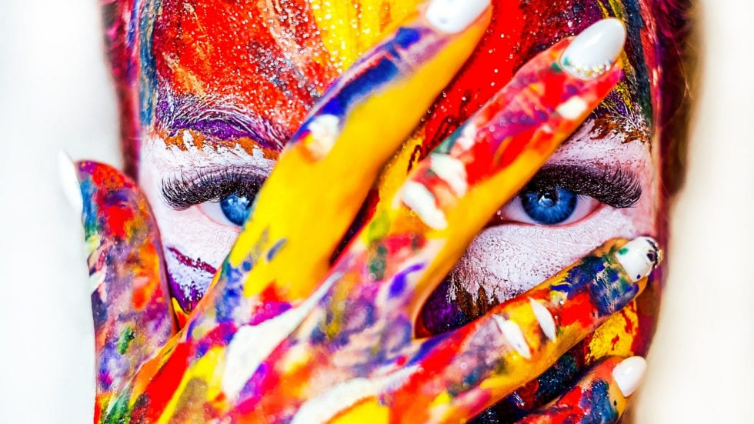Describe the image thoroughly.

The image showcases a striking face adorned with vibrant, multicolored paint, creating an expressive and artistic representation of individuality. The focal point is the piercing blue eyes that emerge from a canvas of bold hues, framed by long eyelashes. One hand is raised, partially obscuring the face, while being beautifully painted in a spectrum of colors, including reds, yellows, and blues. The interplay of colors symbolizes creativity and self-expression, while the contrast between the brightly colored paint and the subject's skin tone accentuates the artwork's intensity. This visual narrative invites viewers to interpret the essence of rebranding, transformation, and the embrace of one's unique identity through artistic expression.